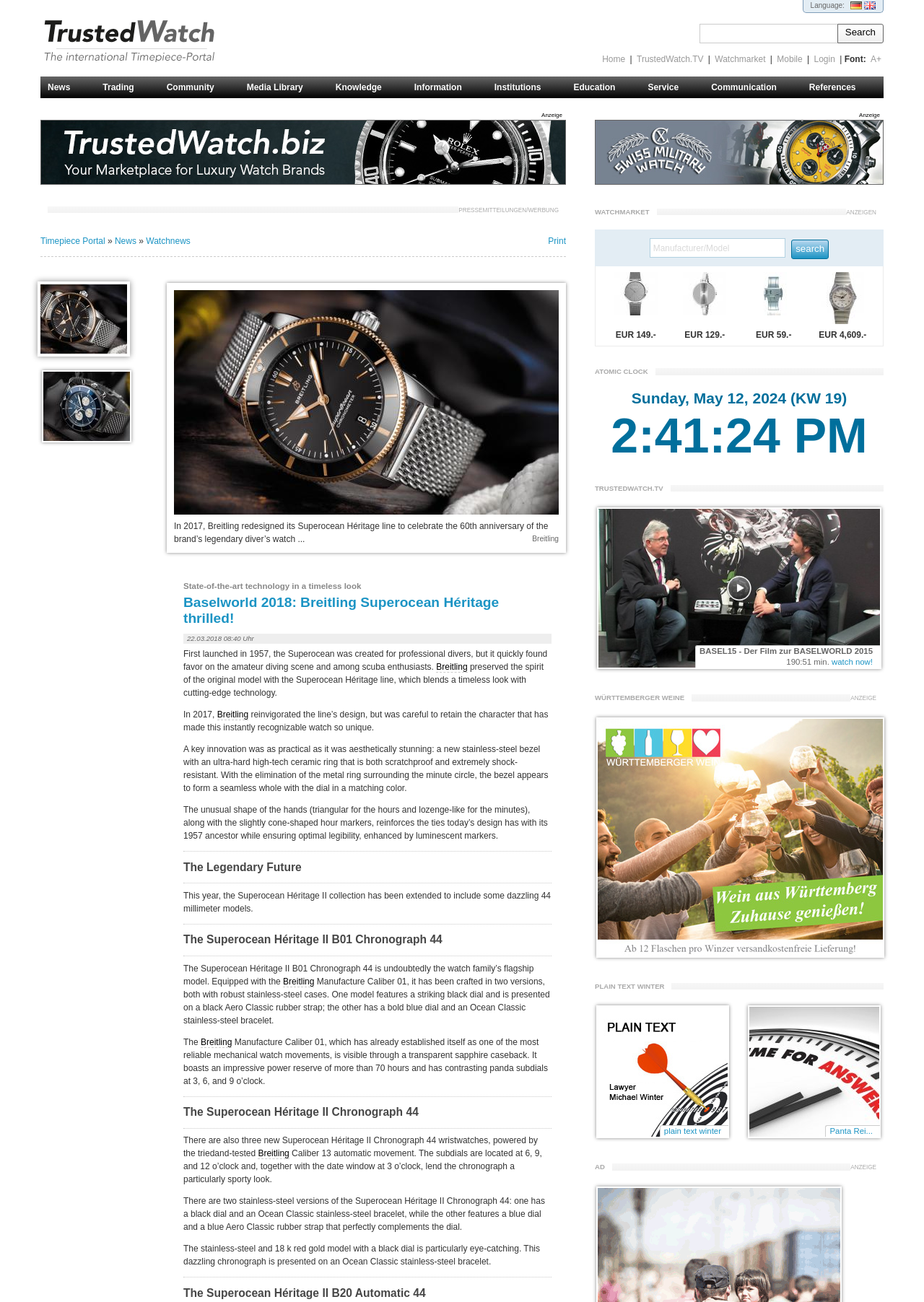Answer the question below with a single word or a brief phrase: 
What is the name of the watch portal?

TrustedWatch